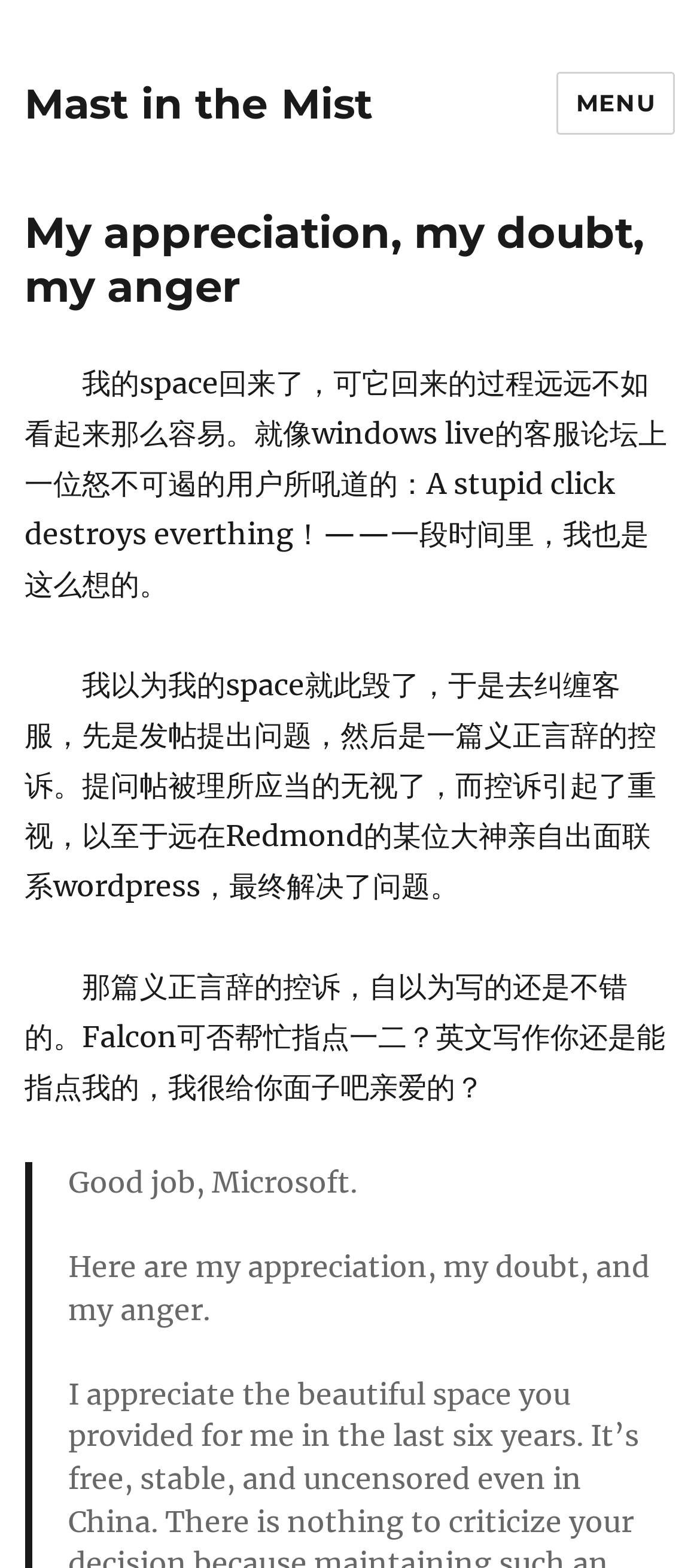Consider the image and give a detailed and elaborate answer to the question: 
Is the menu button expanded?

The button element with the text 'MENU' has an attribute 'expanded' with a value of 'False', indicating that the menu button is not expanded.